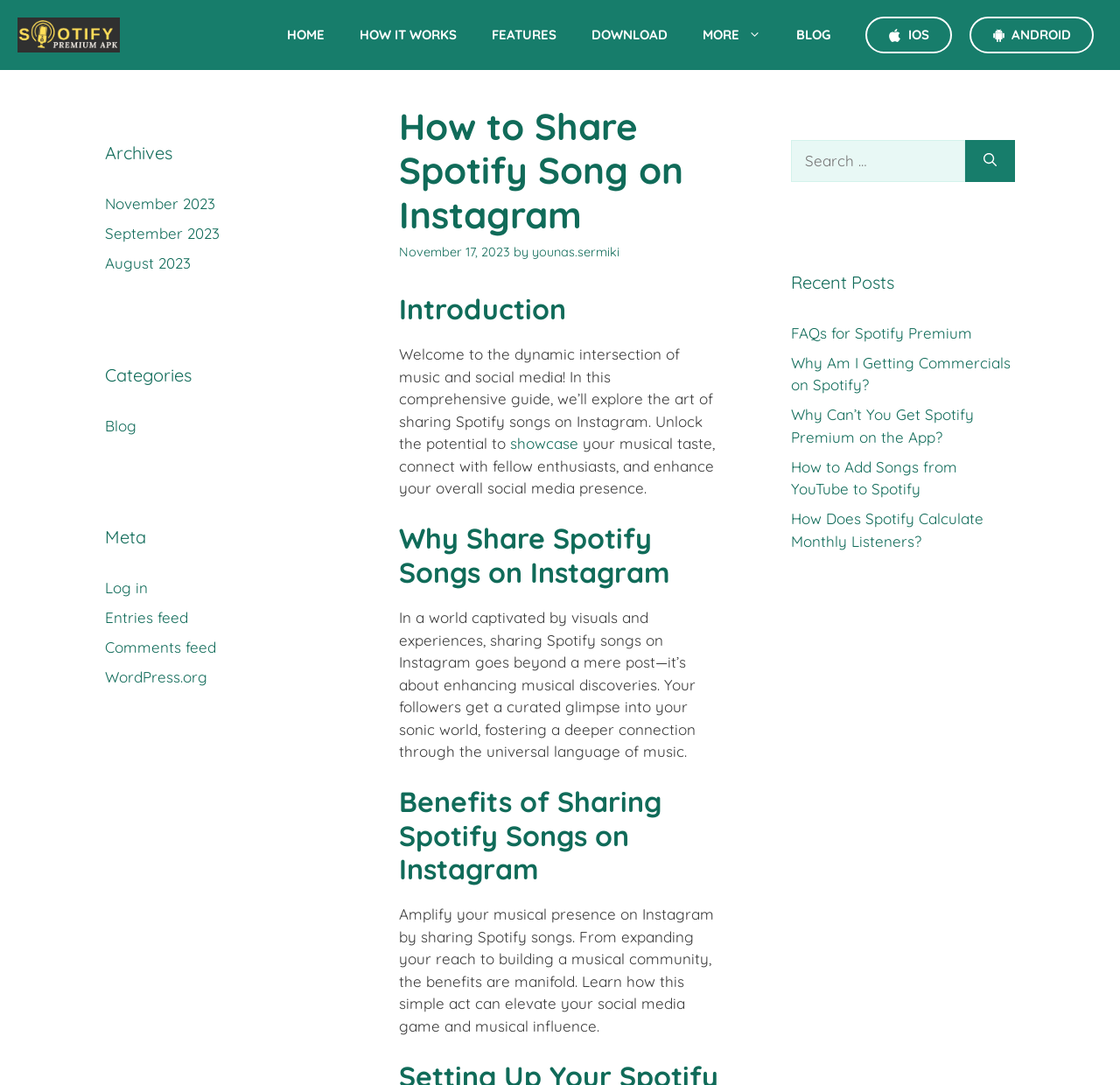Pinpoint the bounding box coordinates of the element to be clicked to execute the instruction: "Read the 'How to Share Spotify Song on Instagram' article".

[0.356, 0.097, 0.644, 0.219]